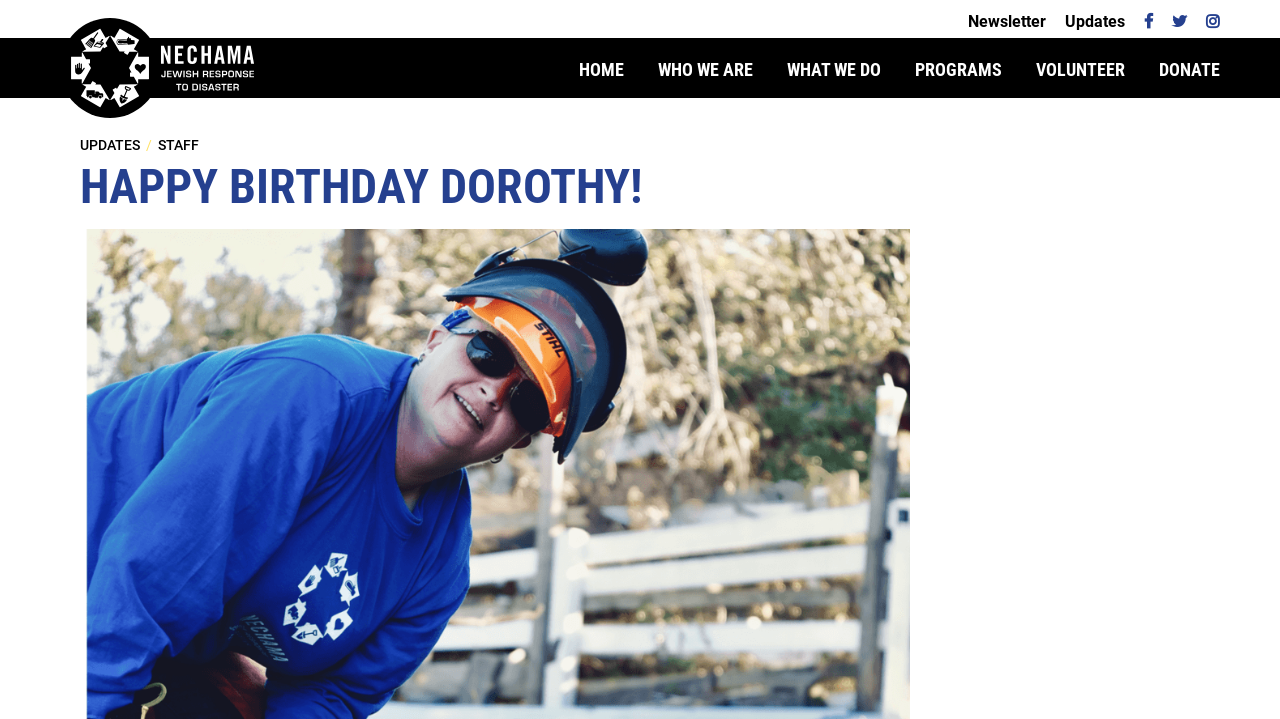Find the bounding box coordinates of the clickable area that will achieve the following instruction: "Read the birthday message".

[0.062, 0.224, 0.711, 0.297]